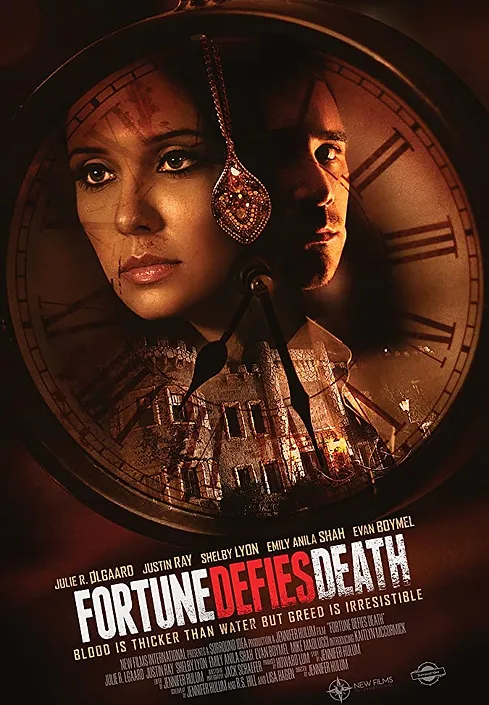Please use the details from the image to answer the following question comprehensively:
What is the tone set by the artwork?

The caption describes the color palette as dark and atmospheric, which sets an eerie tone, drawing viewers into the film's mysterious world.